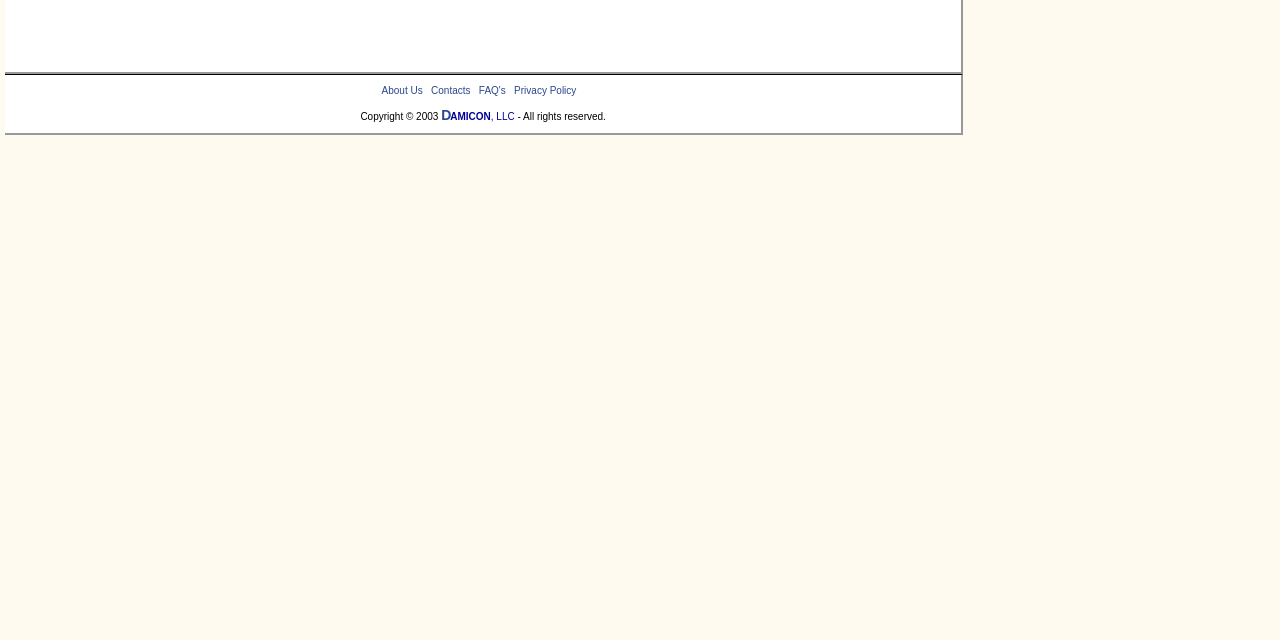Determine the bounding box coordinates in the format (top-left x, top-left y, bottom-right x, bottom-right y). Ensure all values are floating point numbers between 0 and 1. Identify the bounding box of the UI element described by: Privacy Policy

[0.402, 0.132, 0.45, 0.149]